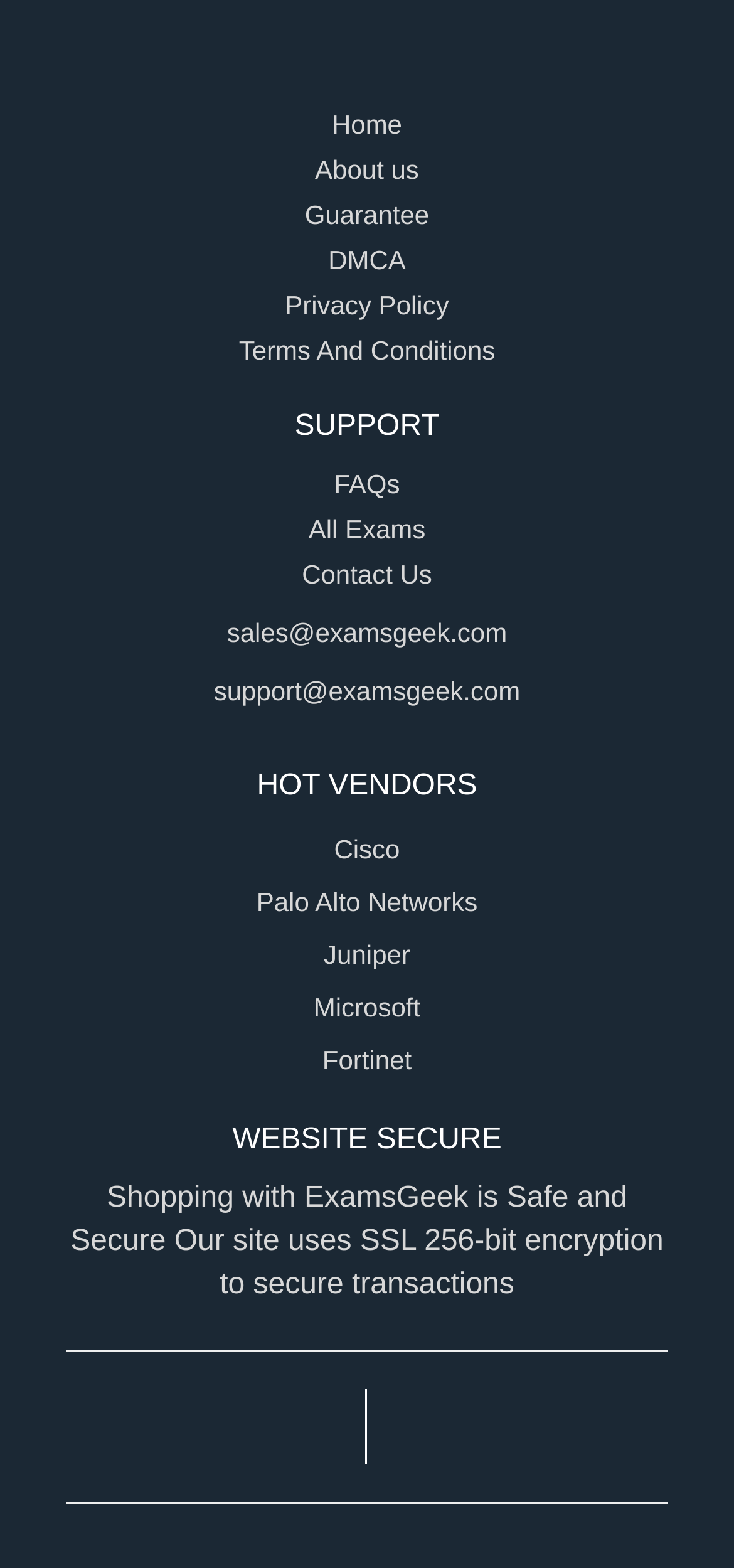Determine the bounding box coordinates of the clickable region to follow the instruction: "visit the dice game".

None